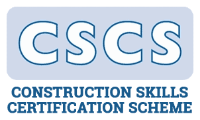What does the CSCS logo symbolize?
Please give a detailed and elaborate answer to the question based on the image.

The CSCS logo symbolizes a recognized standard in the construction industry, ensuring that workers possess the necessary skills and qualifications for their roles, as stated in the caption.